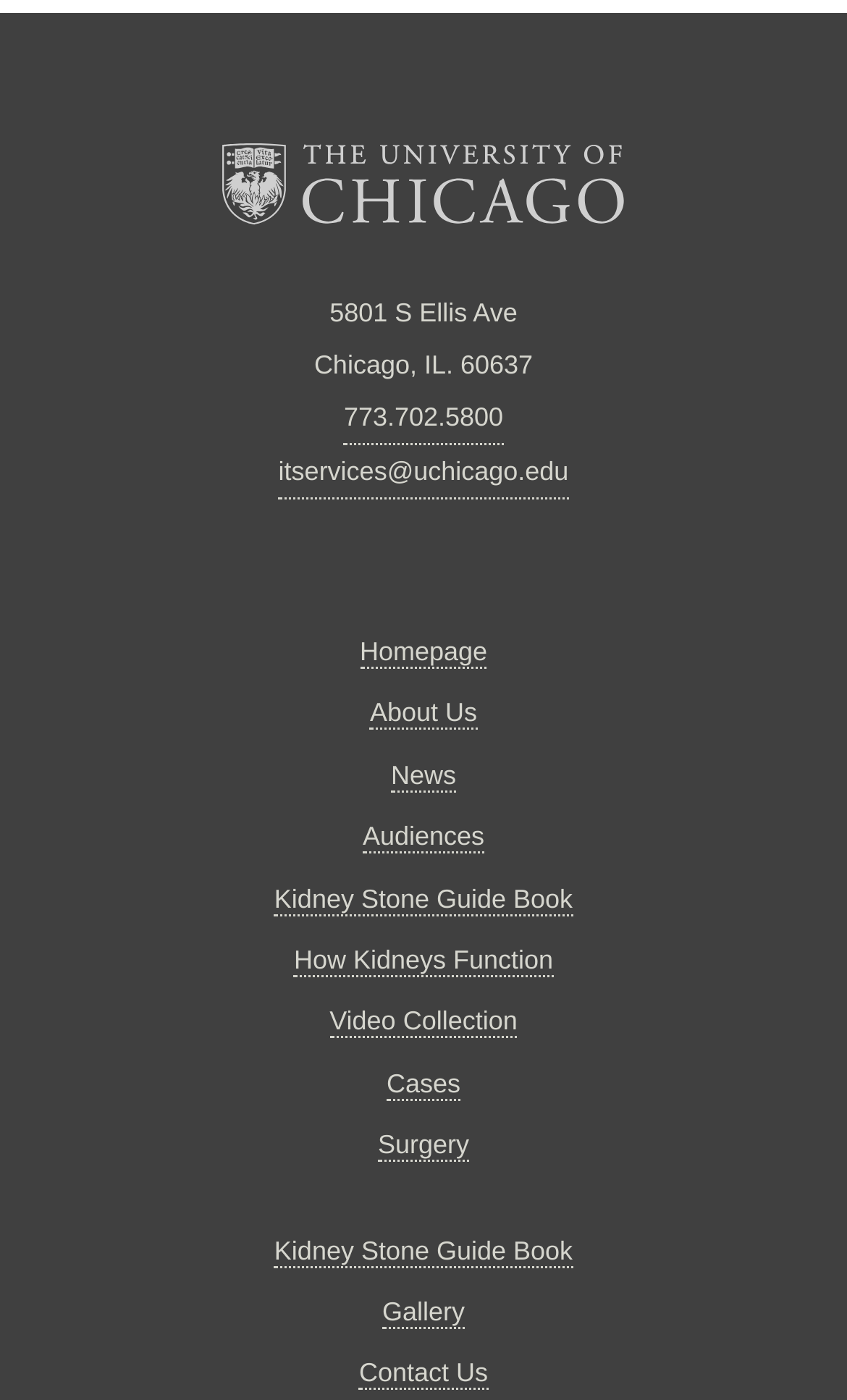Can you provide the bounding box coordinates for the element that should be clicked to implement the instruction: "contact us"?

[0.424, 0.97, 0.576, 0.993]